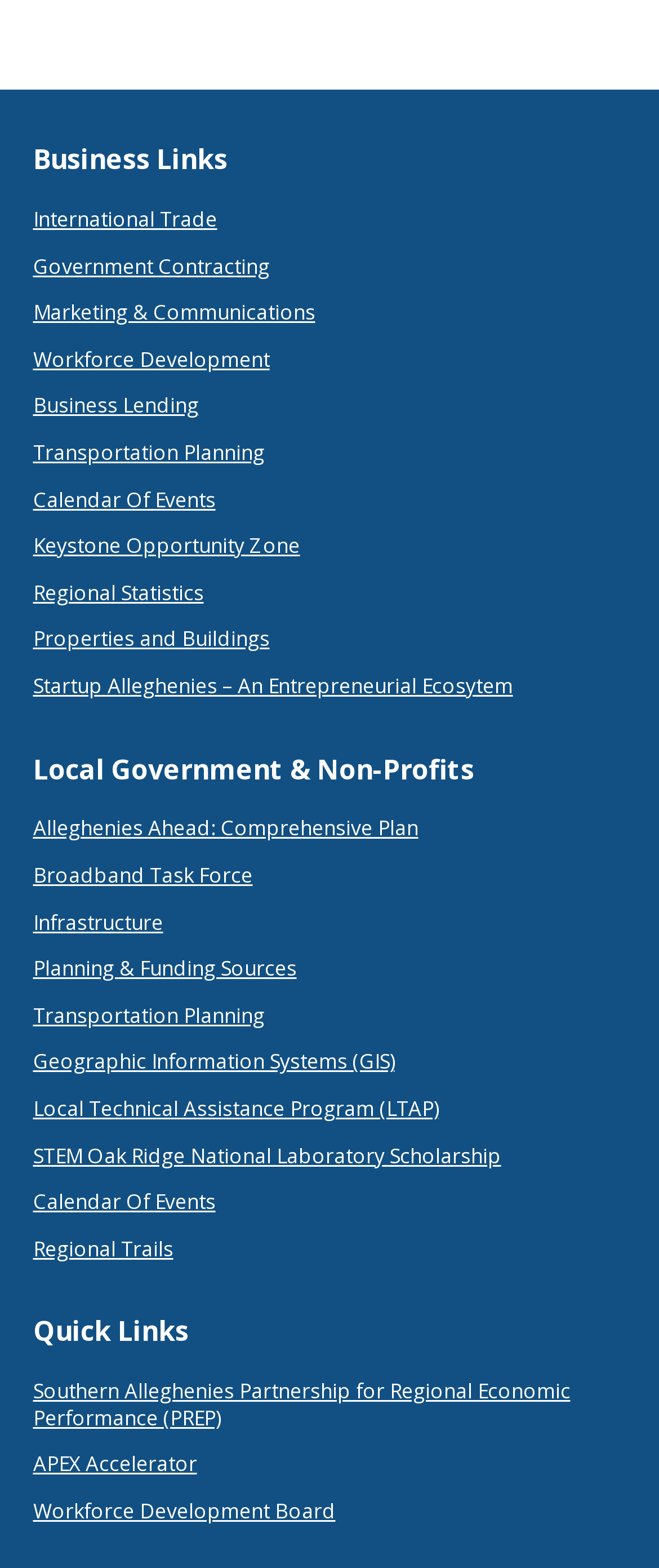Predict the bounding box for the UI component with the following description: "Alleghenies Ahead: Comprehensive Plan".

[0.05, 0.519, 0.635, 0.537]